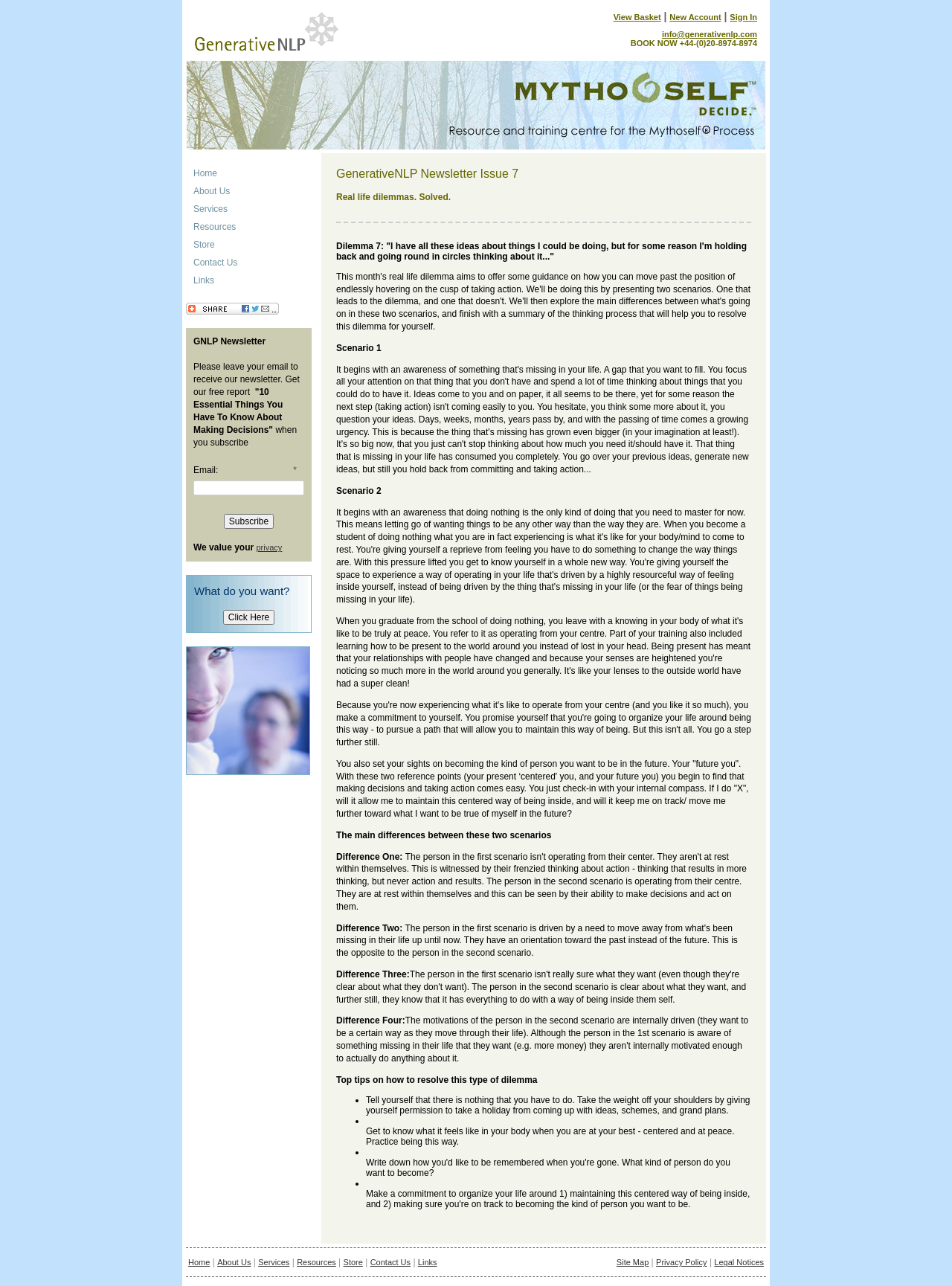What is the purpose of the textbox?
Provide an in-depth and detailed explanation in response to the question.

I found the answer by looking at the textbox element with the label 'Email:' at coordinates [0.203, 0.374, 0.32, 0.385]. This element is located near the top of the page and appears to be part of a form to subscribe to a newsletter.